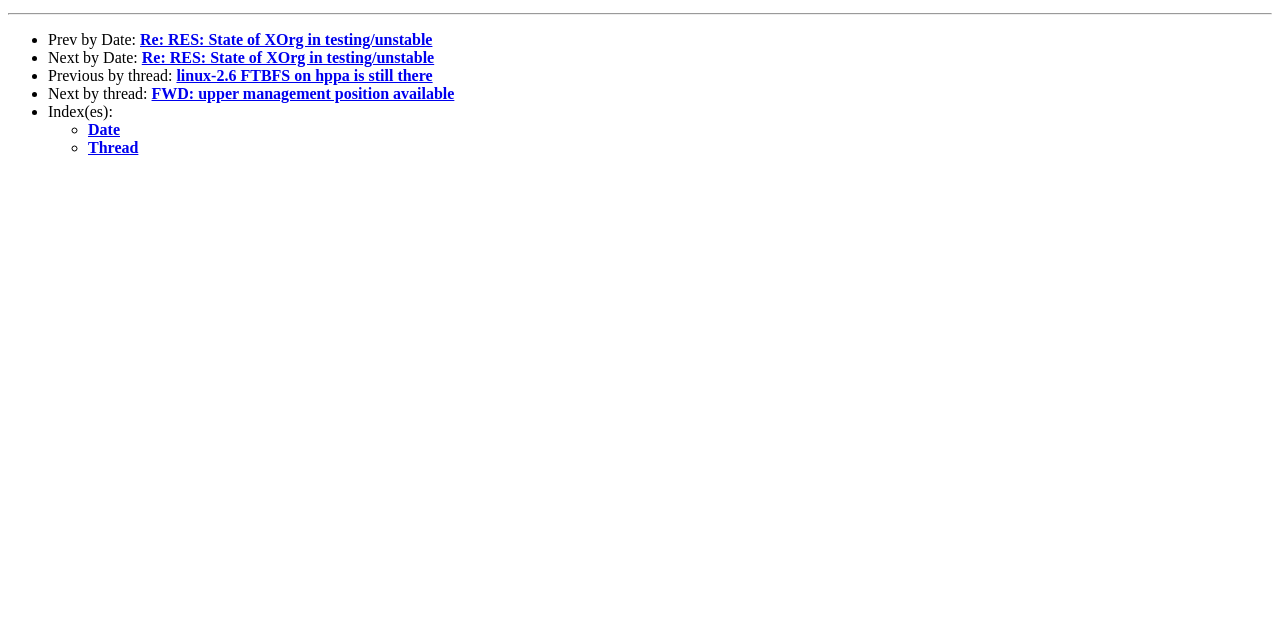Given the description: "Thread", determine the bounding box coordinates of the UI element. The coordinates should be formatted as four float numbers between 0 and 1, [left, top, right, bottom].

[0.069, 0.217, 0.108, 0.244]